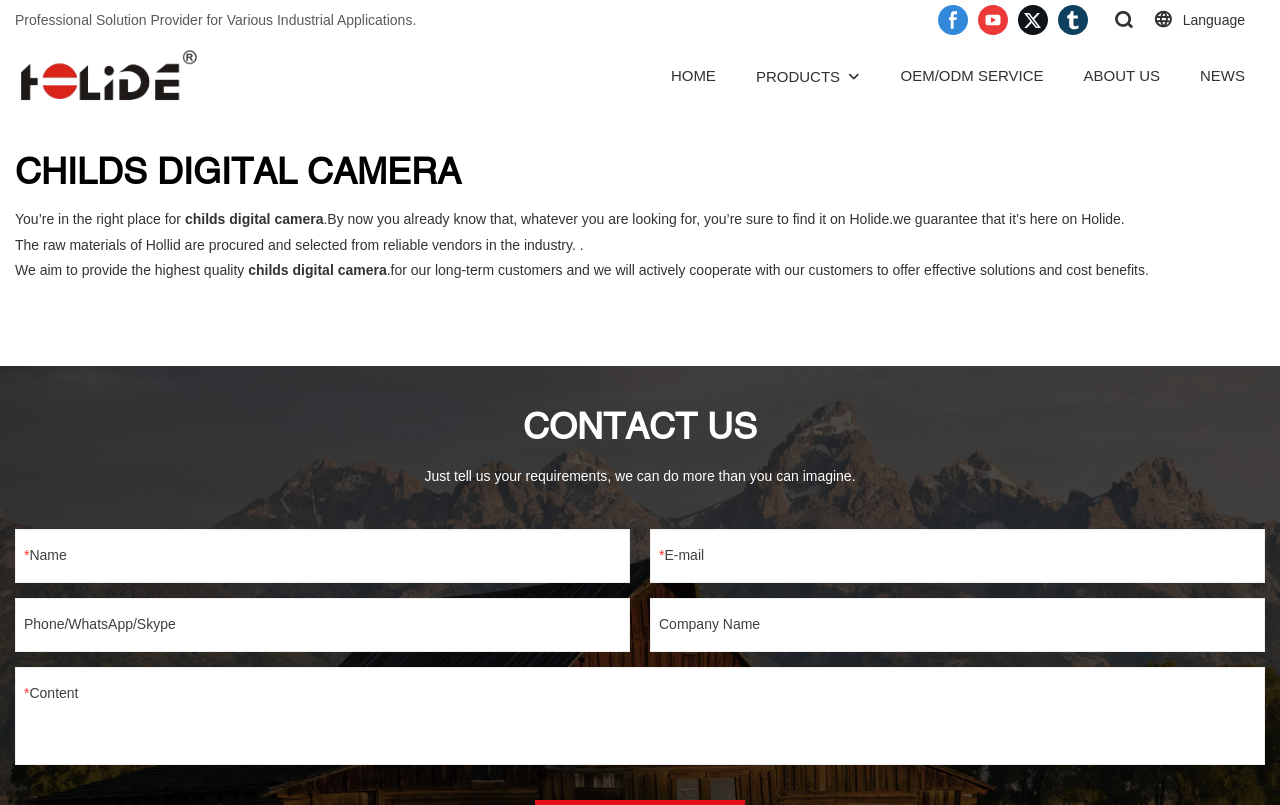Mark the bounding box of the element that matches the following description: "NEWS".

[0.938, 0.078, 0.973, 0.109]